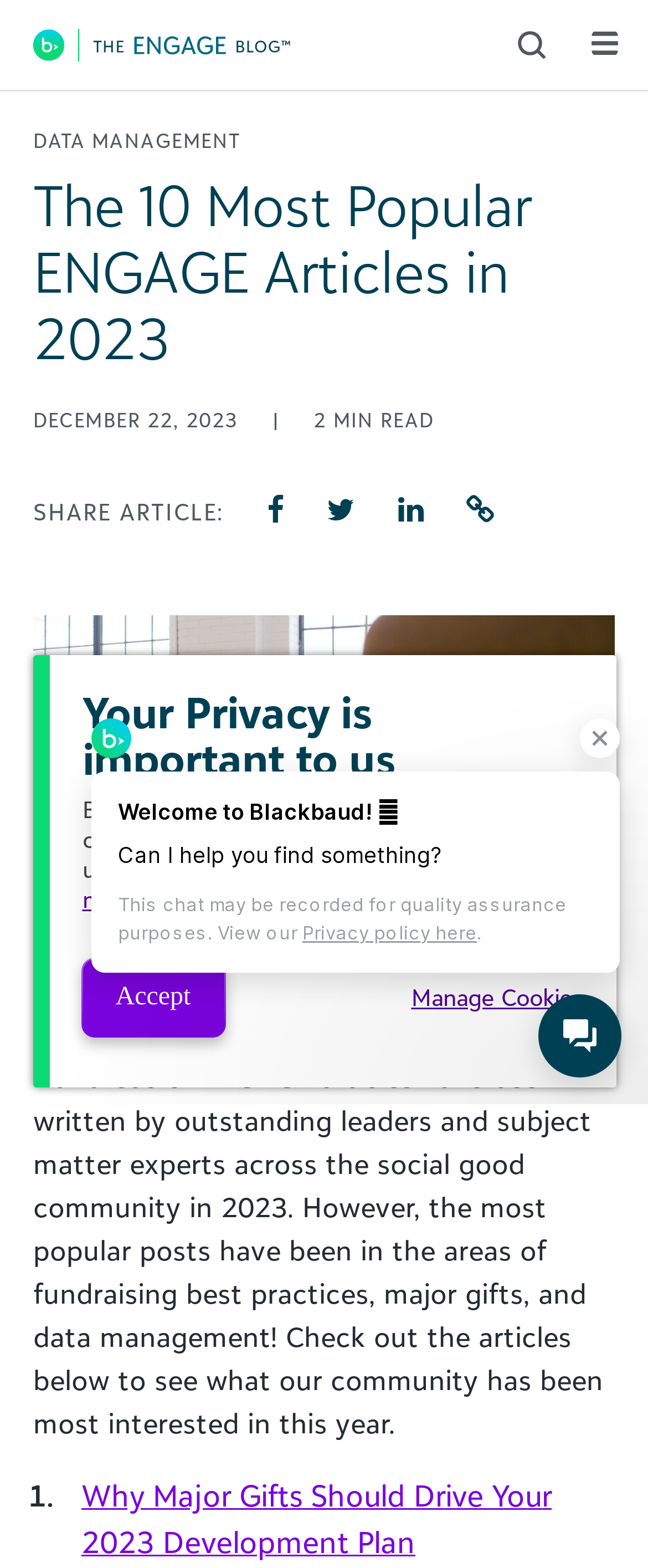Determine the bounding box coordinates for the clickable element required to fulfill the instruction: "Toggle navigation". Provide the coordinates as four float numbers between 0 and 1, i.e., [left, top, right, bottom].

[0.913, 0.019, 0.954, 0.036]